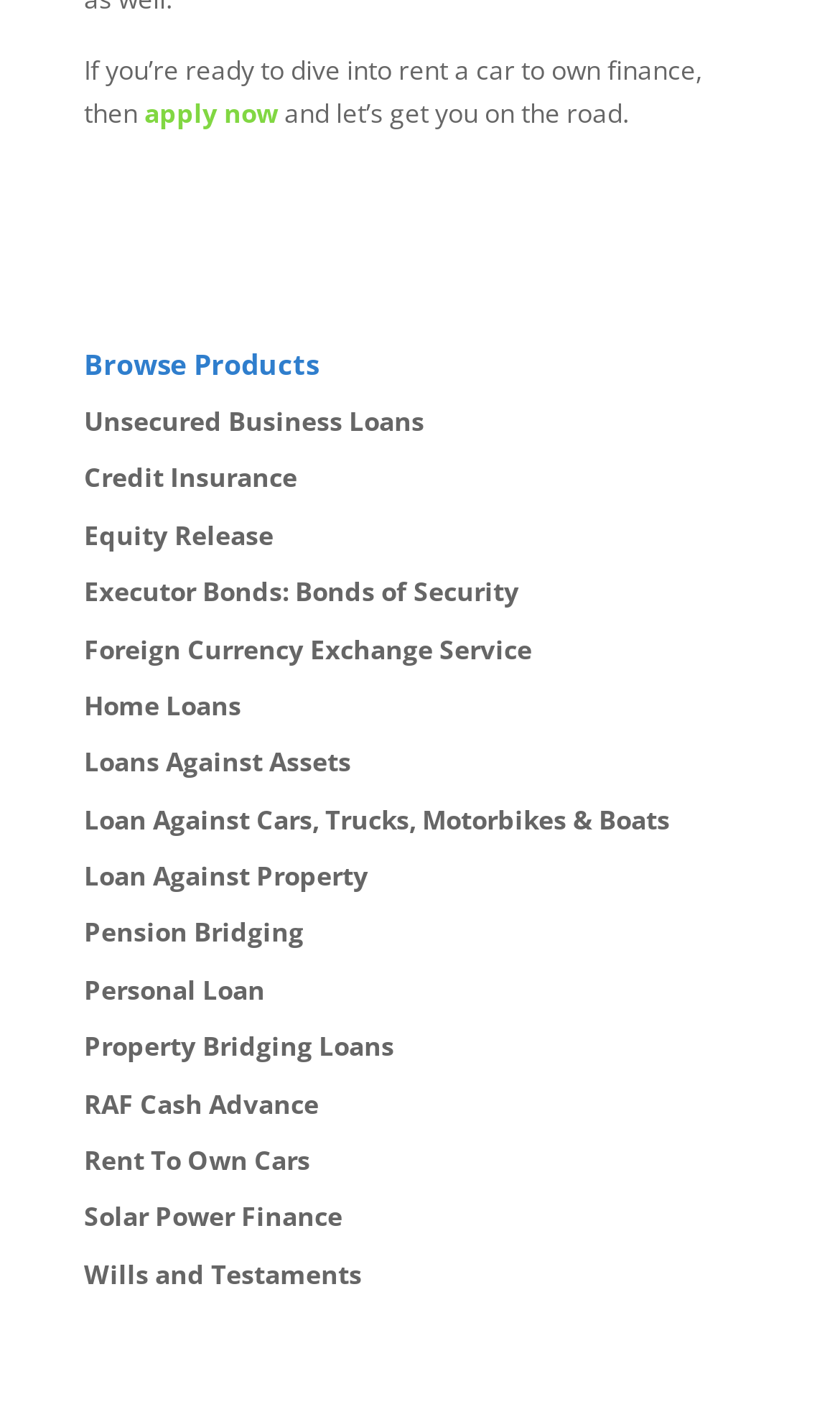What is the first step to get on the road?
Based on the image, give a concise answer in the form of a single word or short phrase.

Apply now